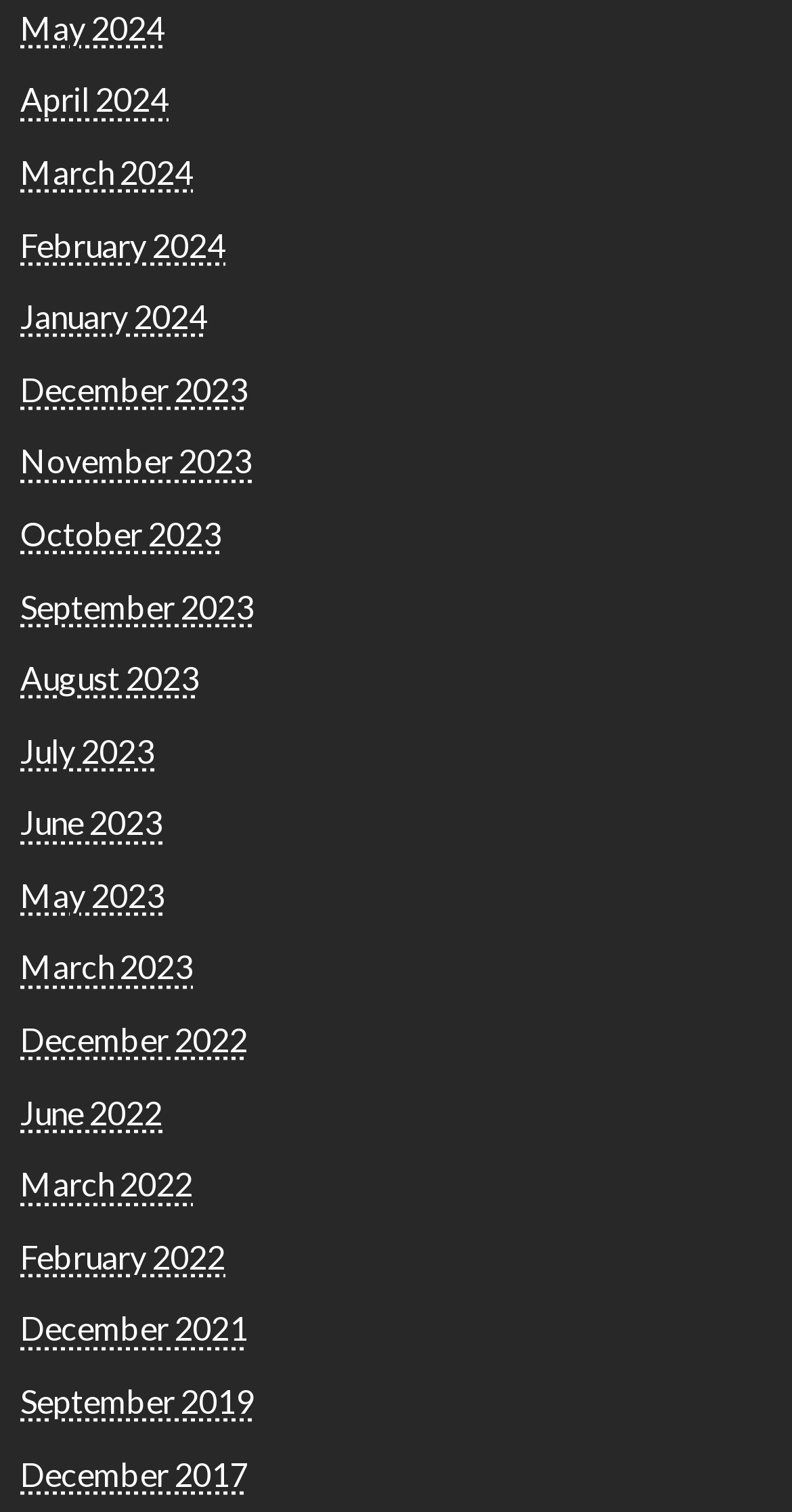Respond to the following question with a brief word or phrase:
What is the earliest month available?

December 2017